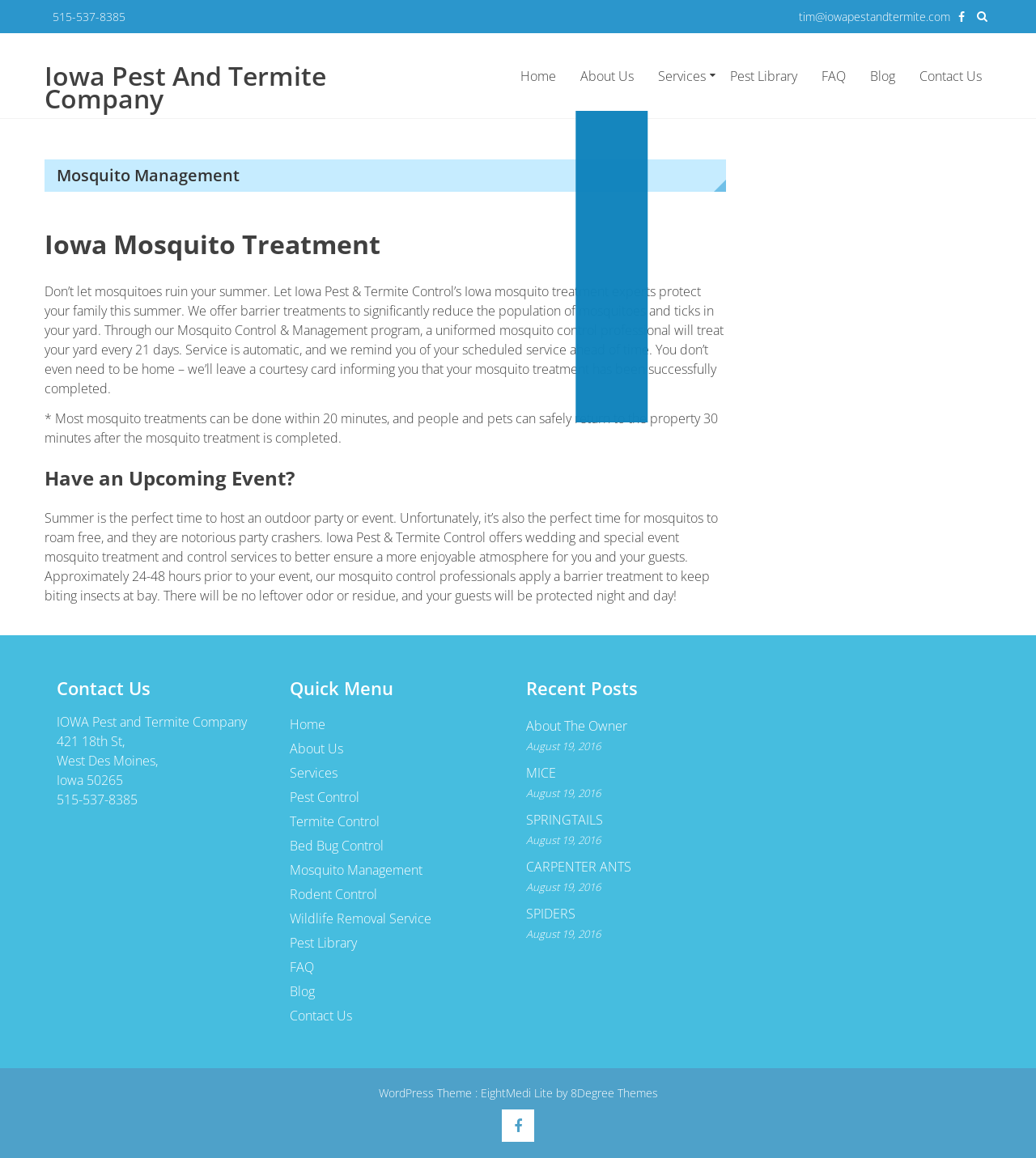What is the benefit of Iowa Pest and Termite Company's special event mosquito treatment and control services?
Analyze the image and provide a thorough answer to the question.

The webpage states that the special event mosquito treatment and control services offered by the company can help ensure a more enjoyable atmosphere for you and your guests at outdoor events, such as weddings and parties, by keeping biting insects at bay.